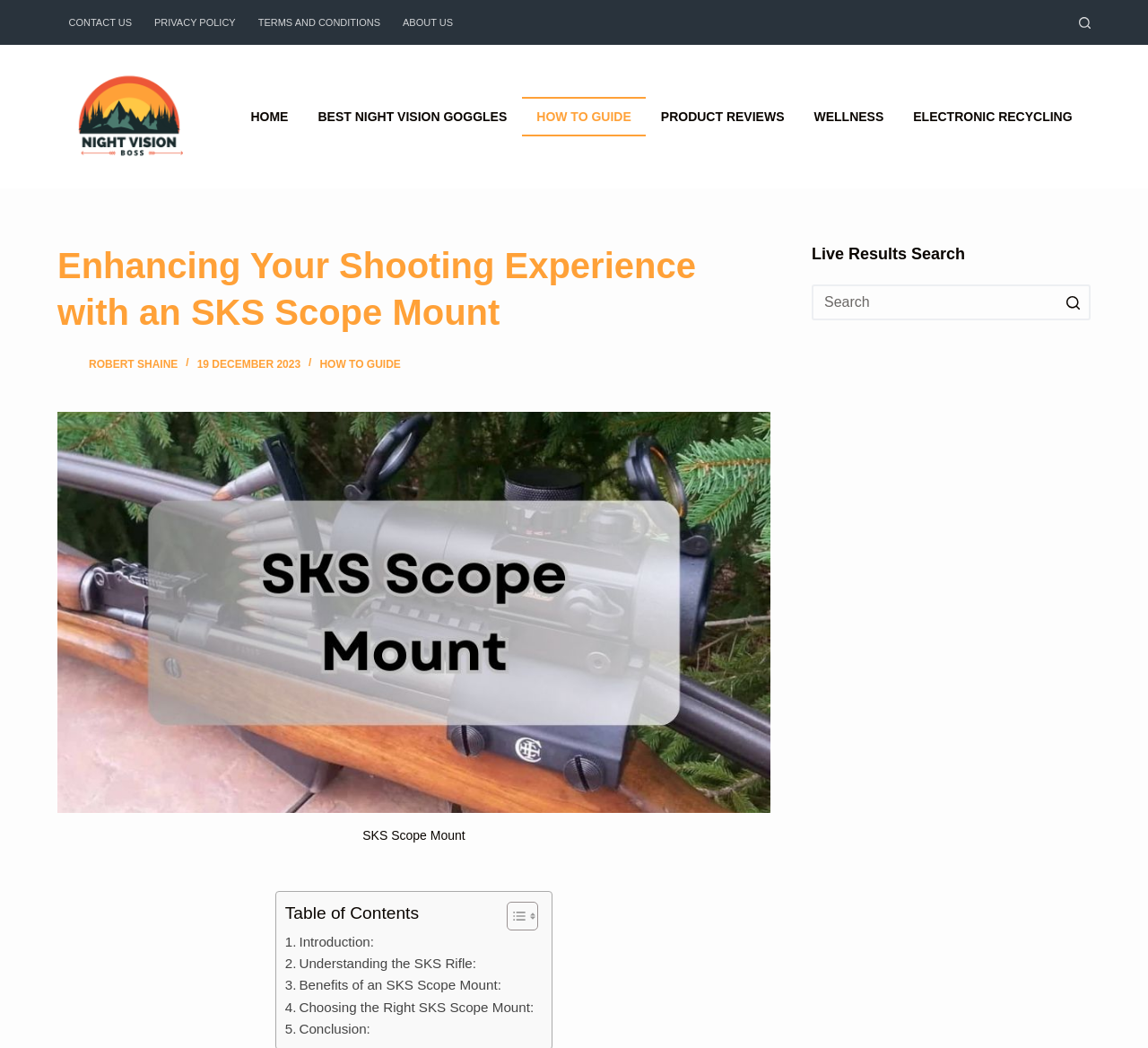Determine the bounding box coordinates for the region that must be clicked to execute the following instruction: "Click the 'CONTACT US' menu item".

[0.05, 0.0, 0.125, 0.043]